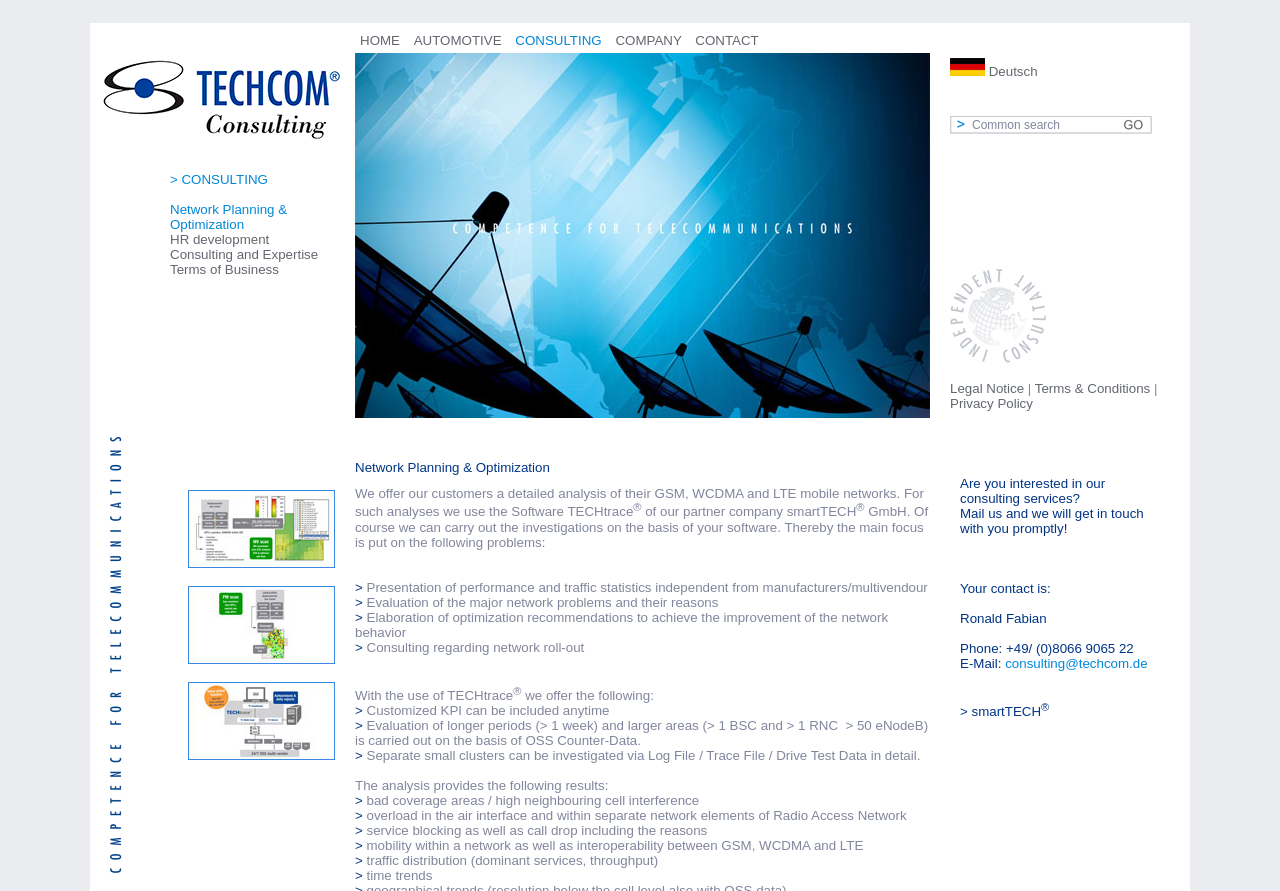Respond to the following question using a concise word or phrase: 
How many links are in the top navigation bar?

5